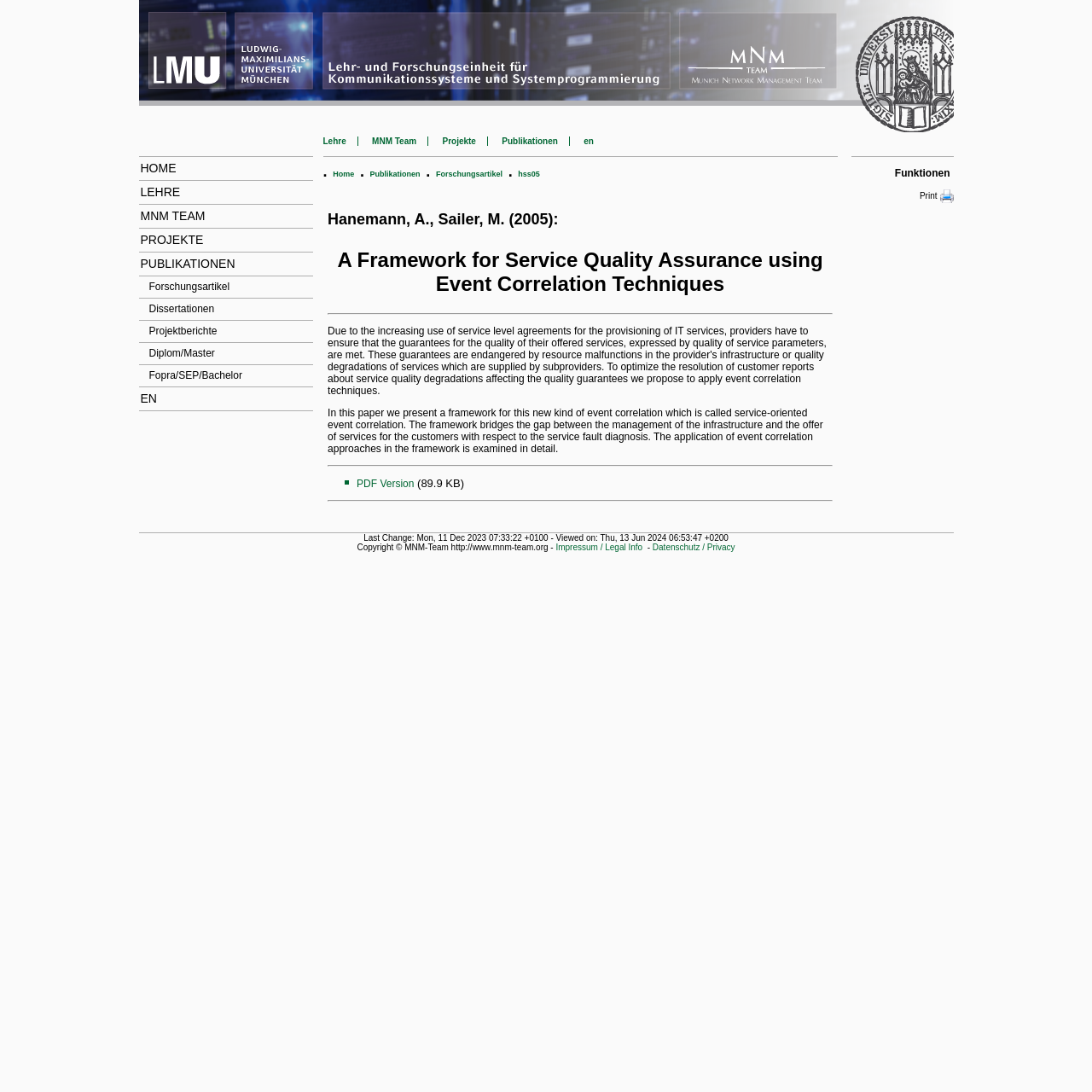Provide a single word or phrase answer to the question: 
What is the name of the banner at the top of the page?

MNM Banner